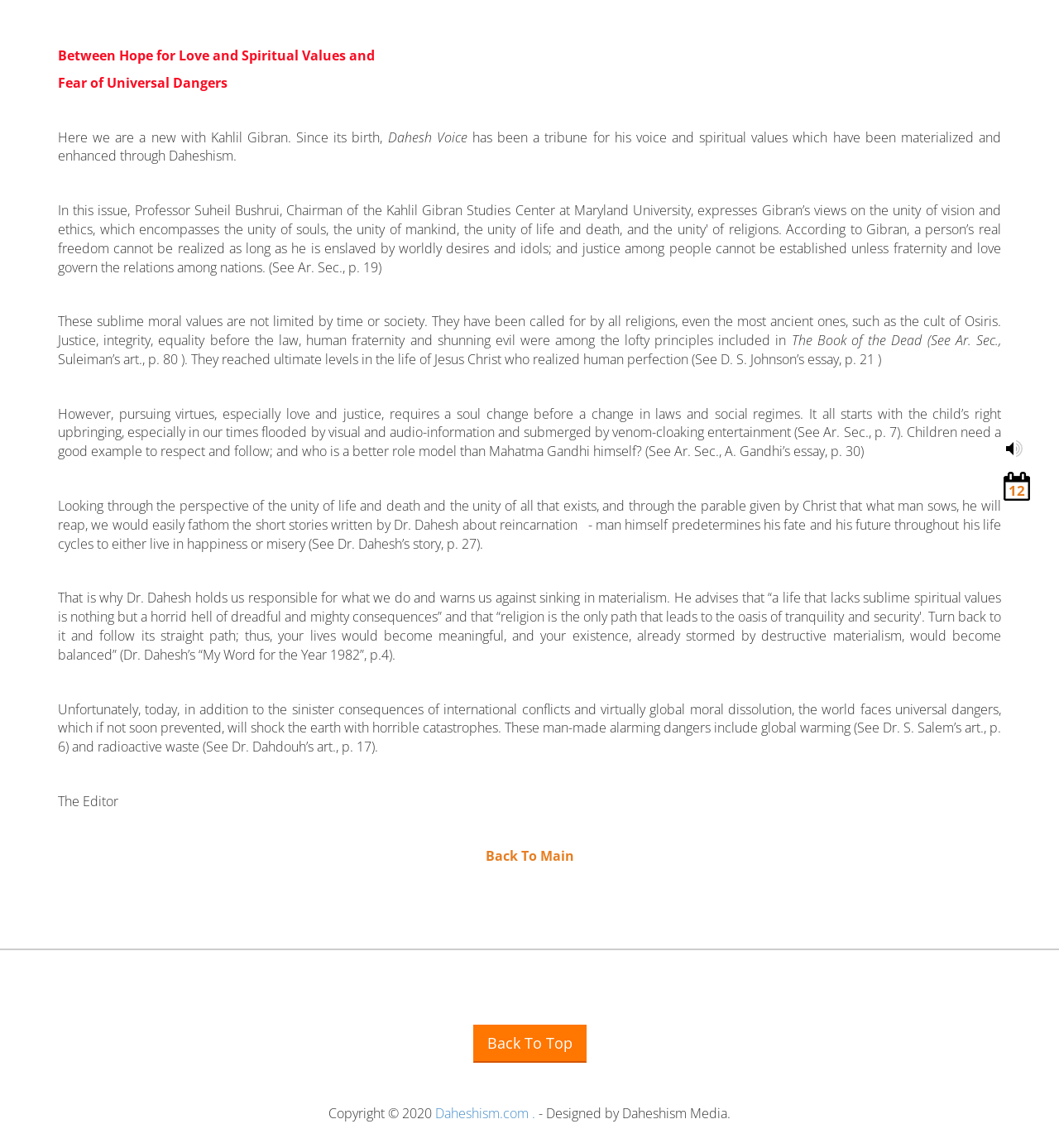Identify the bounding box coordinates of the HTML element based on this description: "Daheshism.com .".

[0.411, 0.962, 0.505, 0.978]